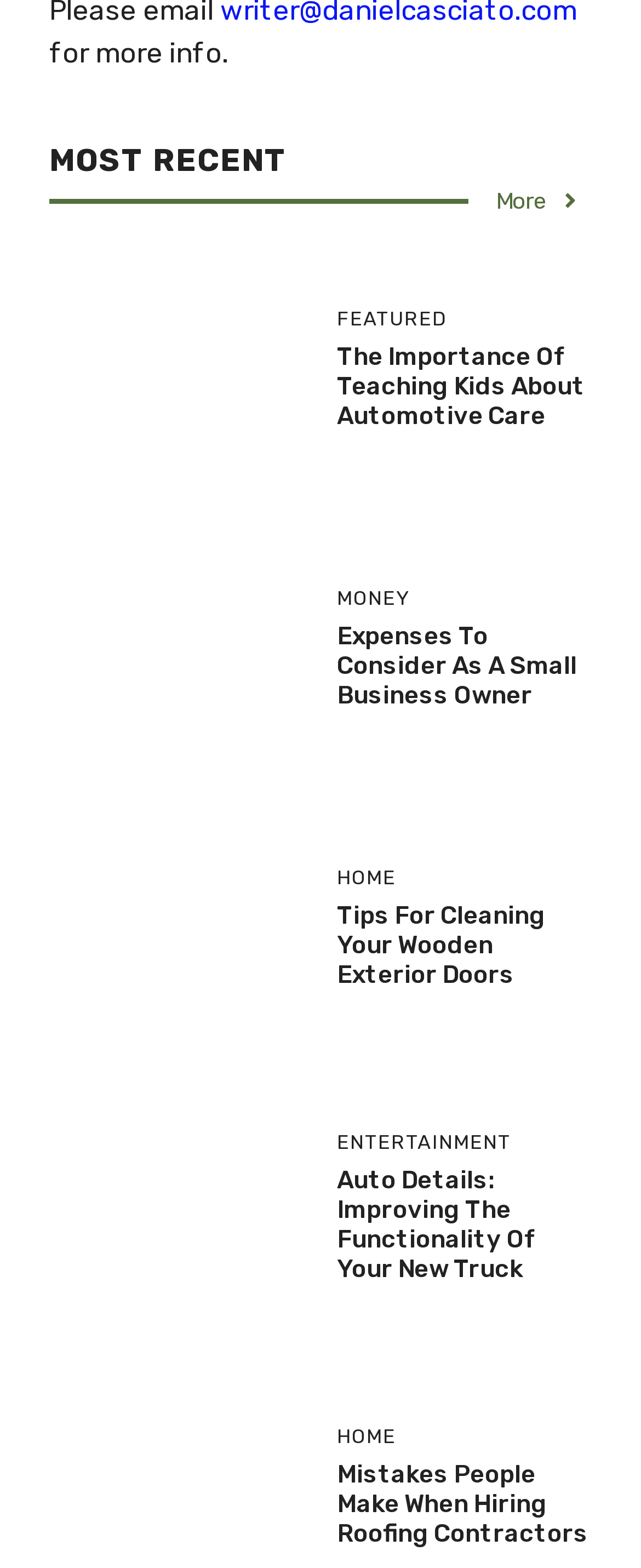What is the title of the first article?
Answer the question with as much detail as you can, using the image as a reference.

The first article is located under the MOST RECENT category, and its title is 'The Importance of Teaching Kids About Automotive Care'. This title is indicated by a heading element and is also linked to a corresponding article.